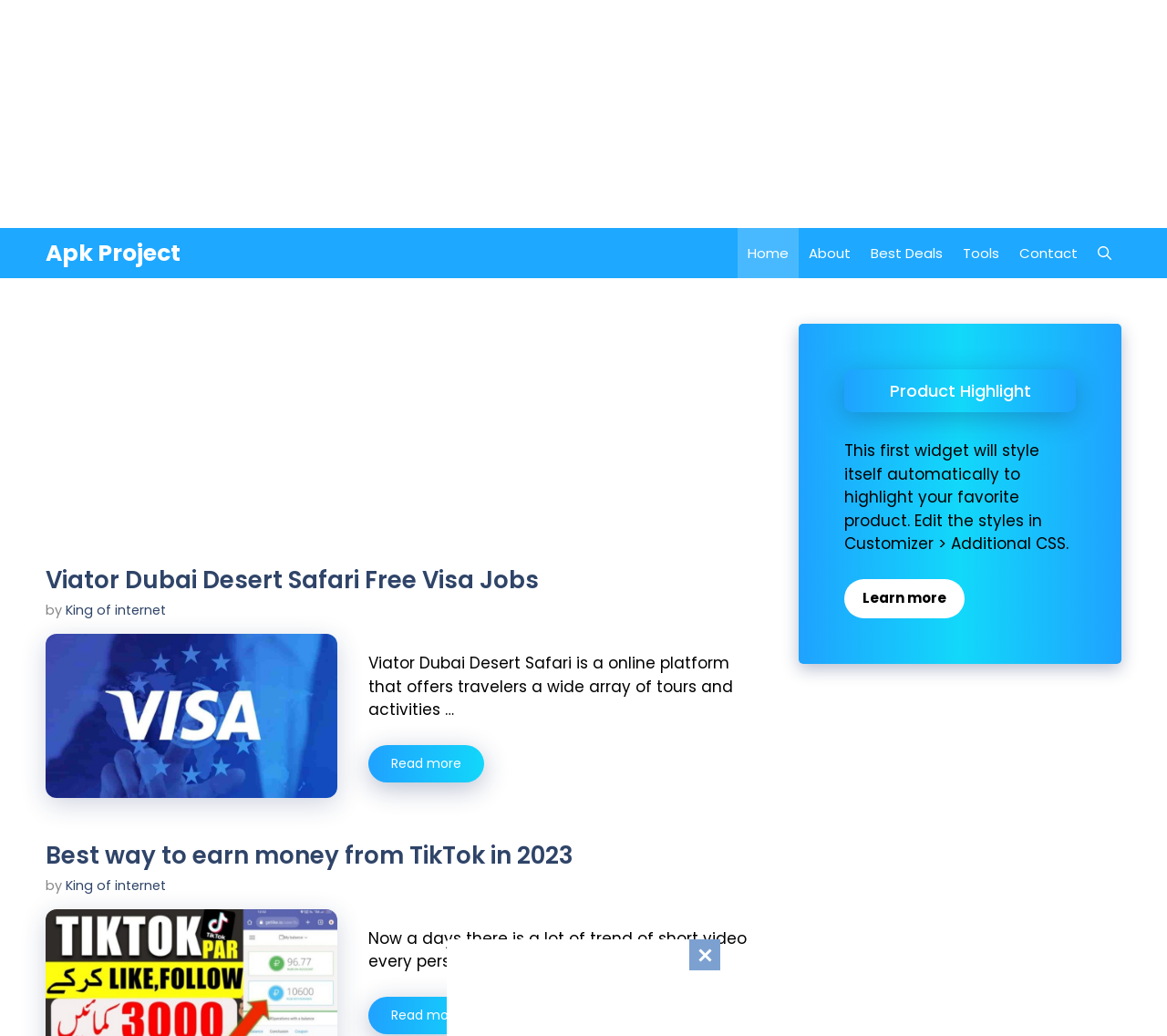Answer in one word or a short phrase: 
Who is the author of the second article?

King of internet